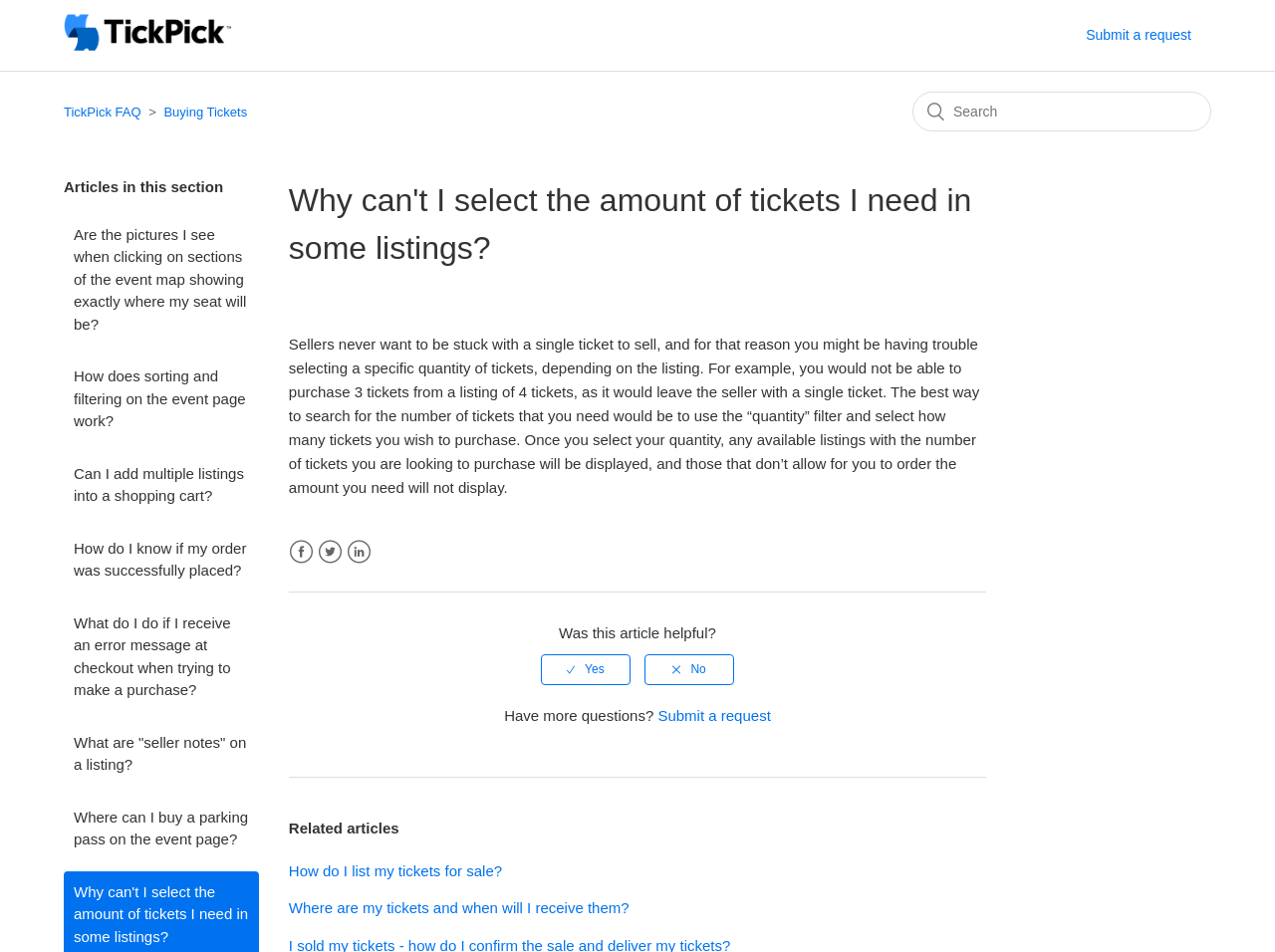Please pinpoint the bounding box coordinates for the region I should click to adhere to this instruction: "Read the article about 'Are the pictures I see when clicking on sections of the event map showing exactly where my seat will be?'".

[0.05, 0.224, 0.203, 0.363]